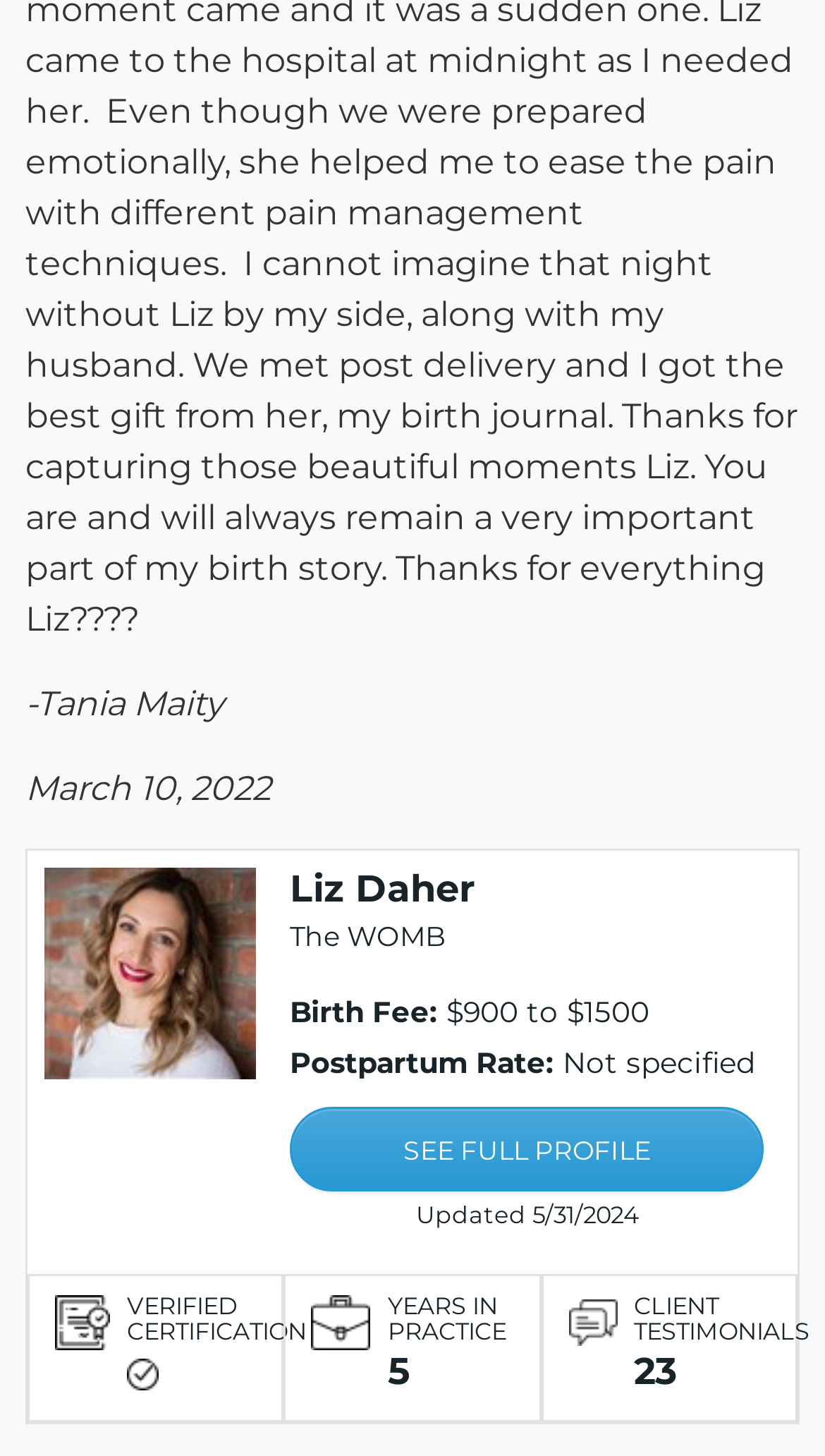Provide the bounding box coordinates for the UI element that is described by this text: "SEE FULL PROFILE". The coordinates should be in the form of four float numbers between 0 and 1: [left, top, right, bottom].

[0.351, 0.76, 0.926, 0.818]